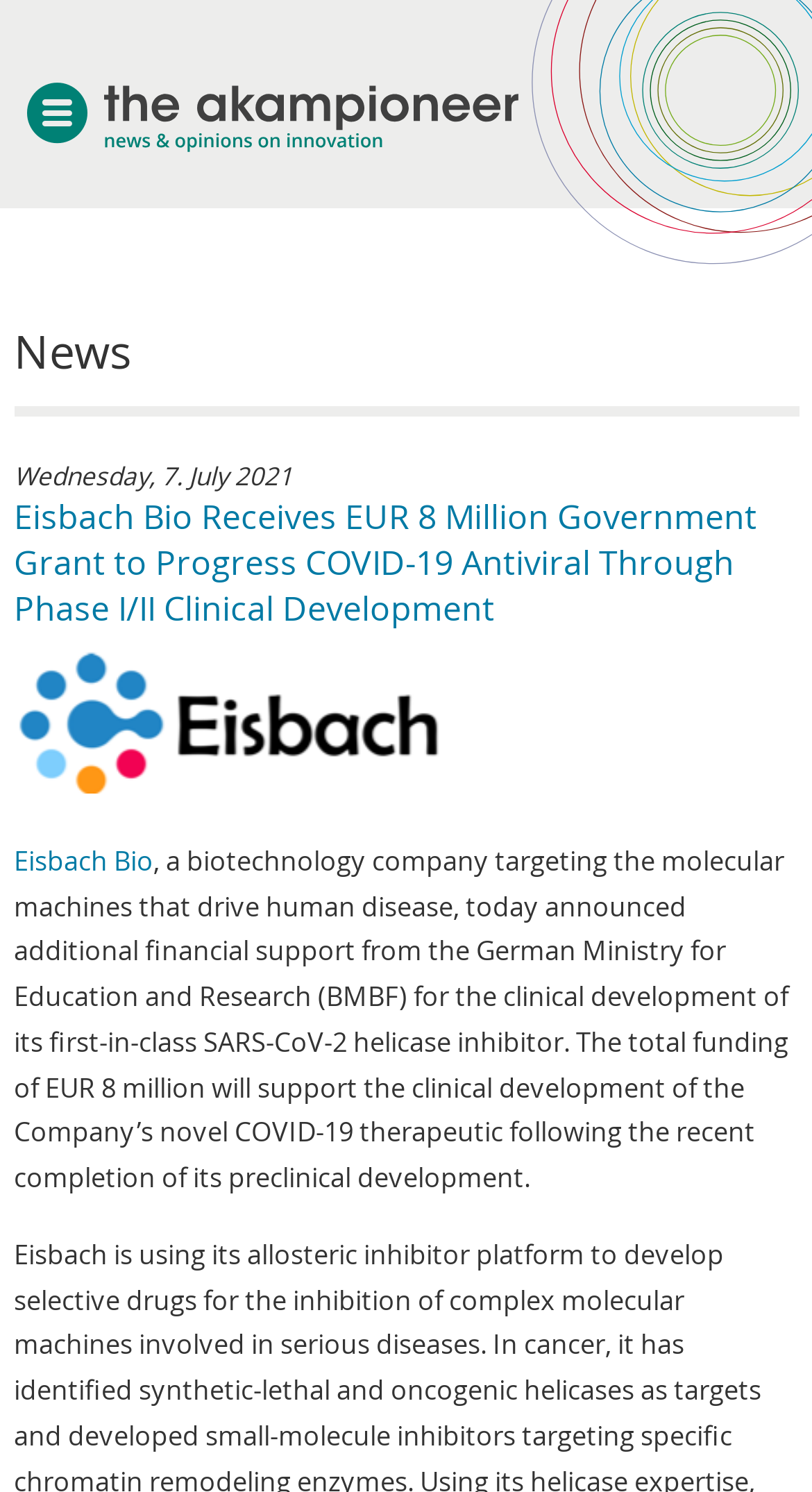What is the date of the news?
Provide a detailed and extensive answer to the question.

I found the date of the news by looking at the time element, which is a child of the root element, and has a bounding box coordinate of [0.017, 0.307, 0.36, 0.329]. The StaticText element with the same bounding box coordinate has the text 'Wednesday, 7. July 2021', which is the date of the news.